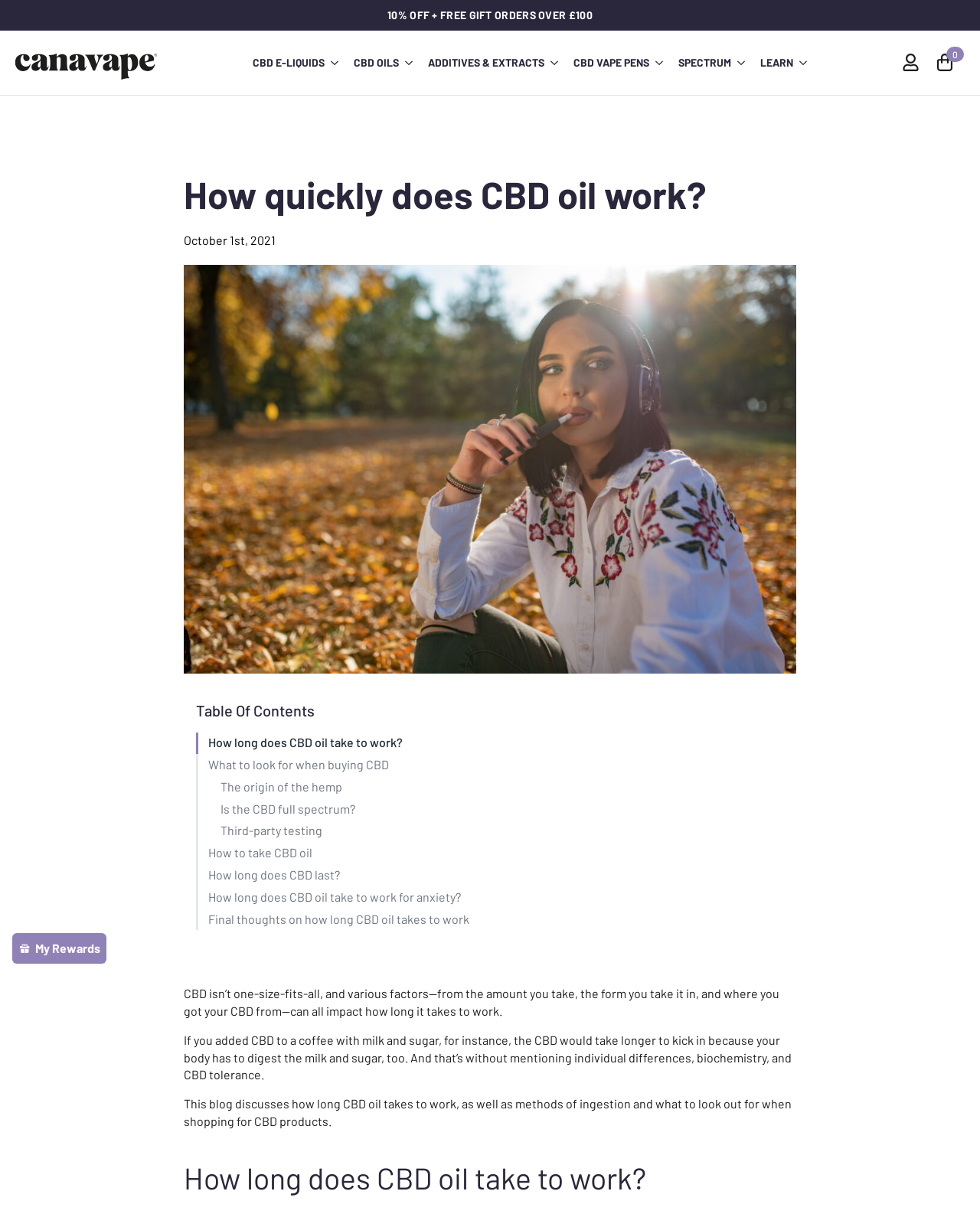Identify the bounding box coordinates of the HTML element based on this description: "Third-party testing".

[0.225, 0.678, 0.329, 0.69]